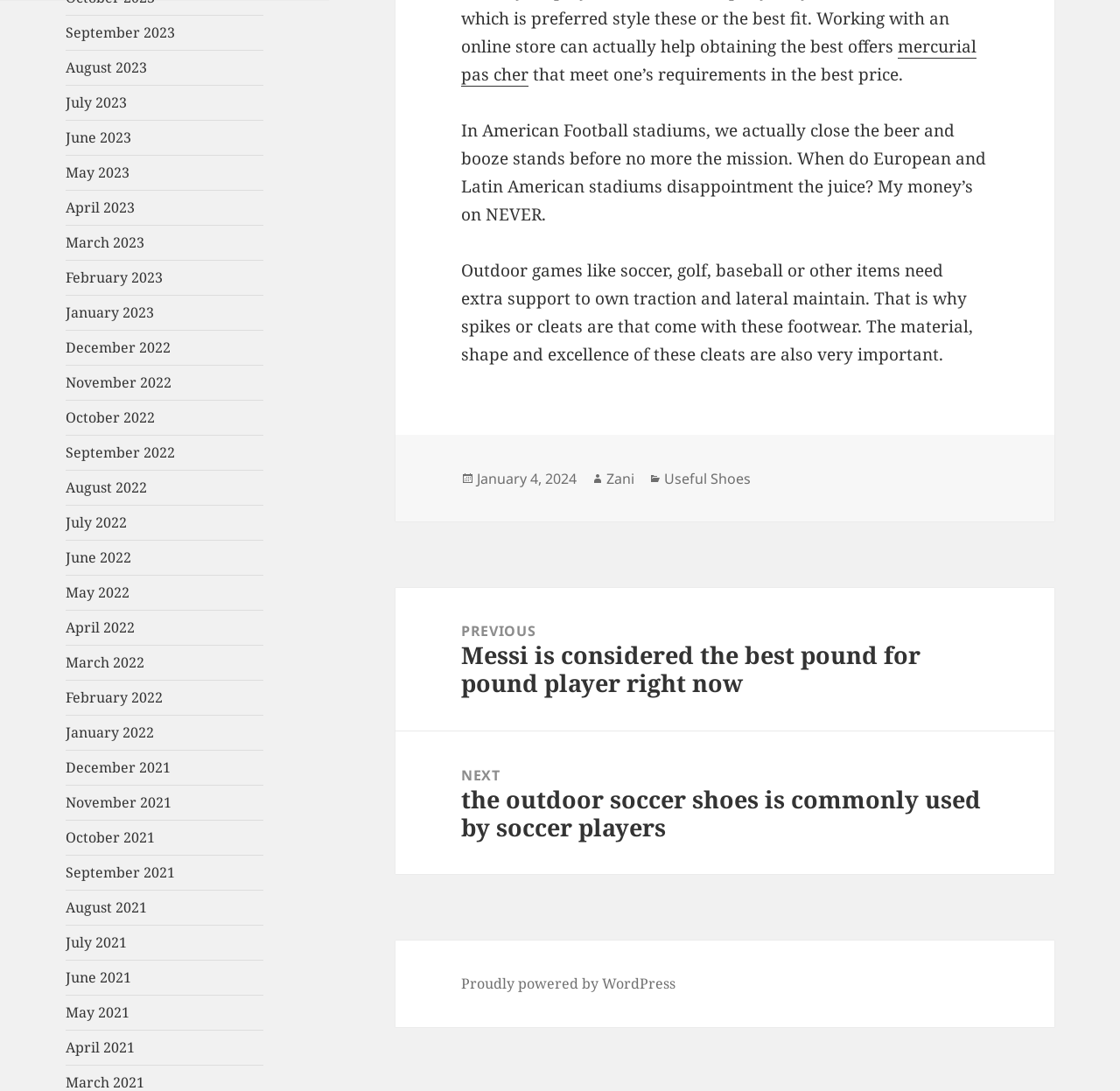Identify the bounding box coordinates for the UI element described as follows: "mercurial pas cher". Ensure the coordinates are four float numbers between 0 and 1, formatted as [left, top, right, bottom].

[0.412, 0.032, 0.872, 0.079]